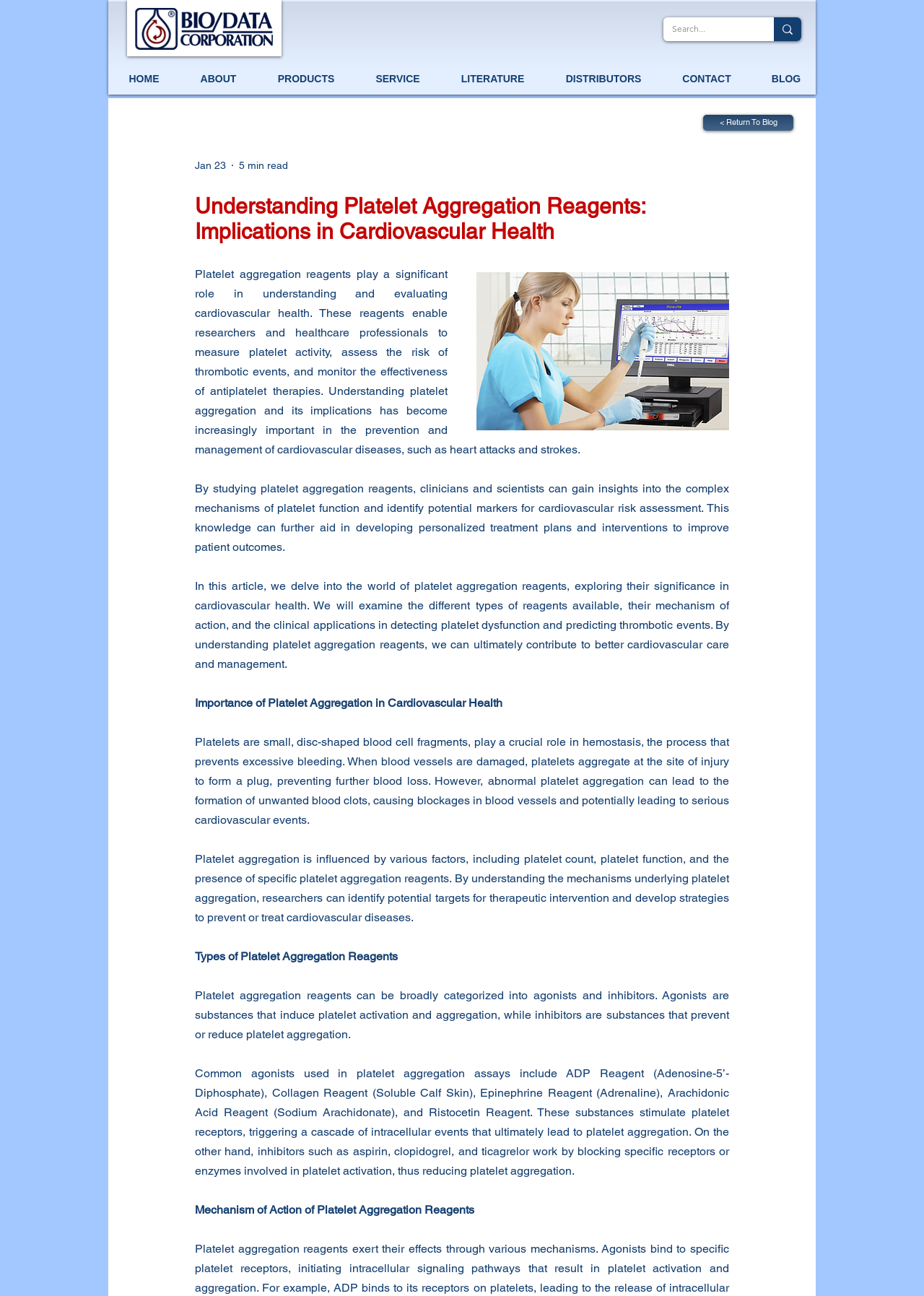Identify the bounding box coordinates necessary to click and complete the given instruction: "Return to the blog".

[0.761, 0.089, 0.859, 0.101]